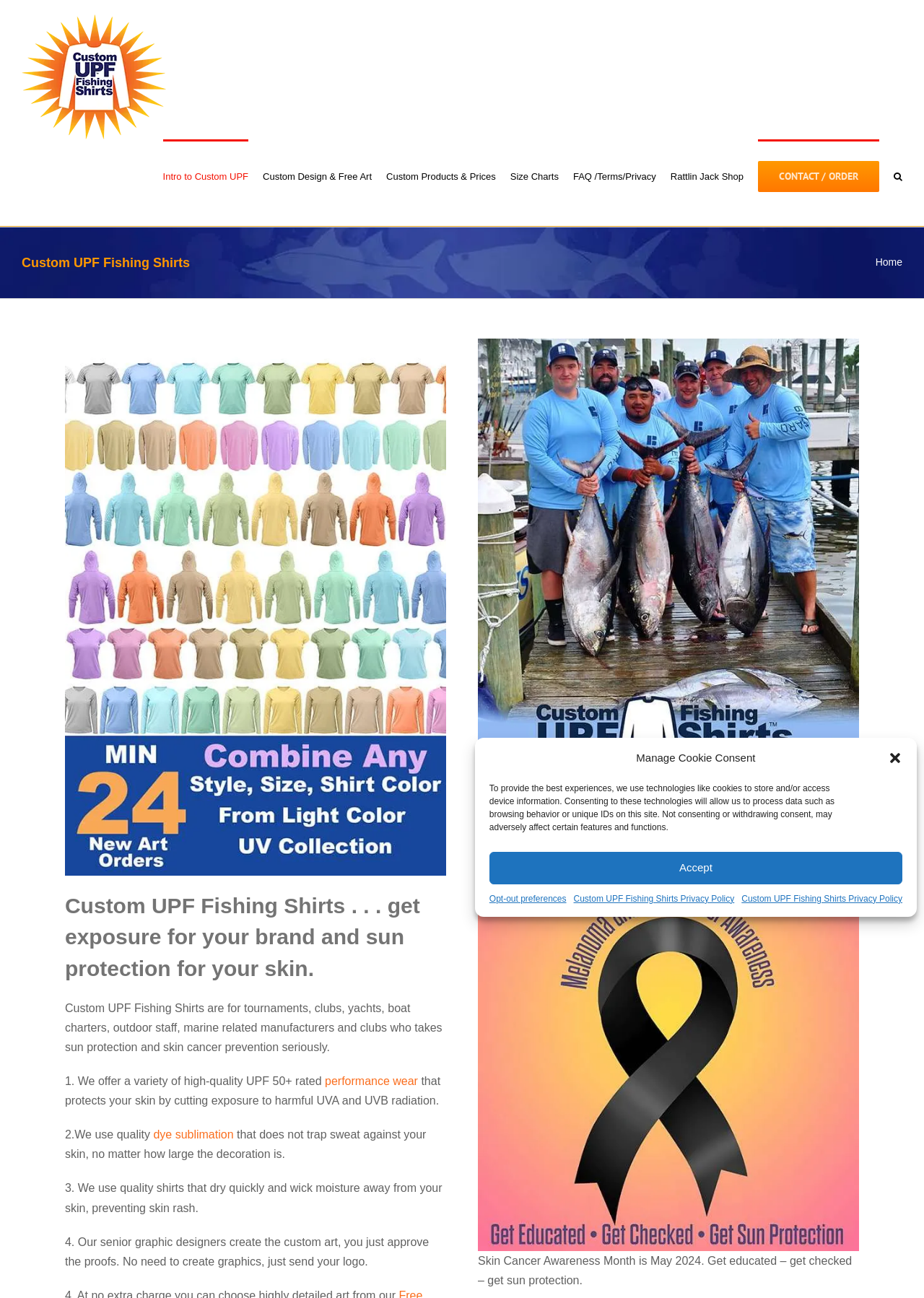Answer with a single word or phrase: 
What is the main purpose of Custom UPF Fishing Shirts?

Sun protection and branding